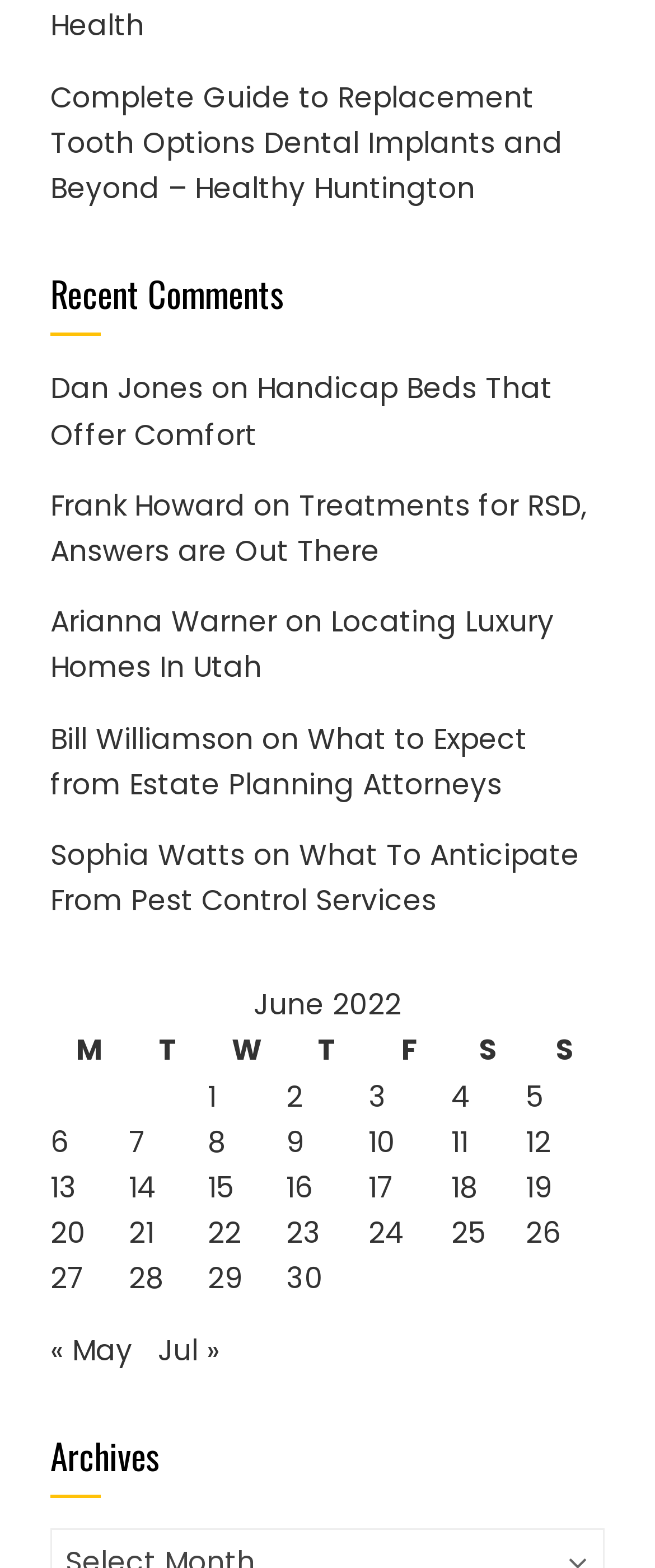What is the month displayed in the calendar?
Answer the question using a single word or phrase, according to the image.

June 2022